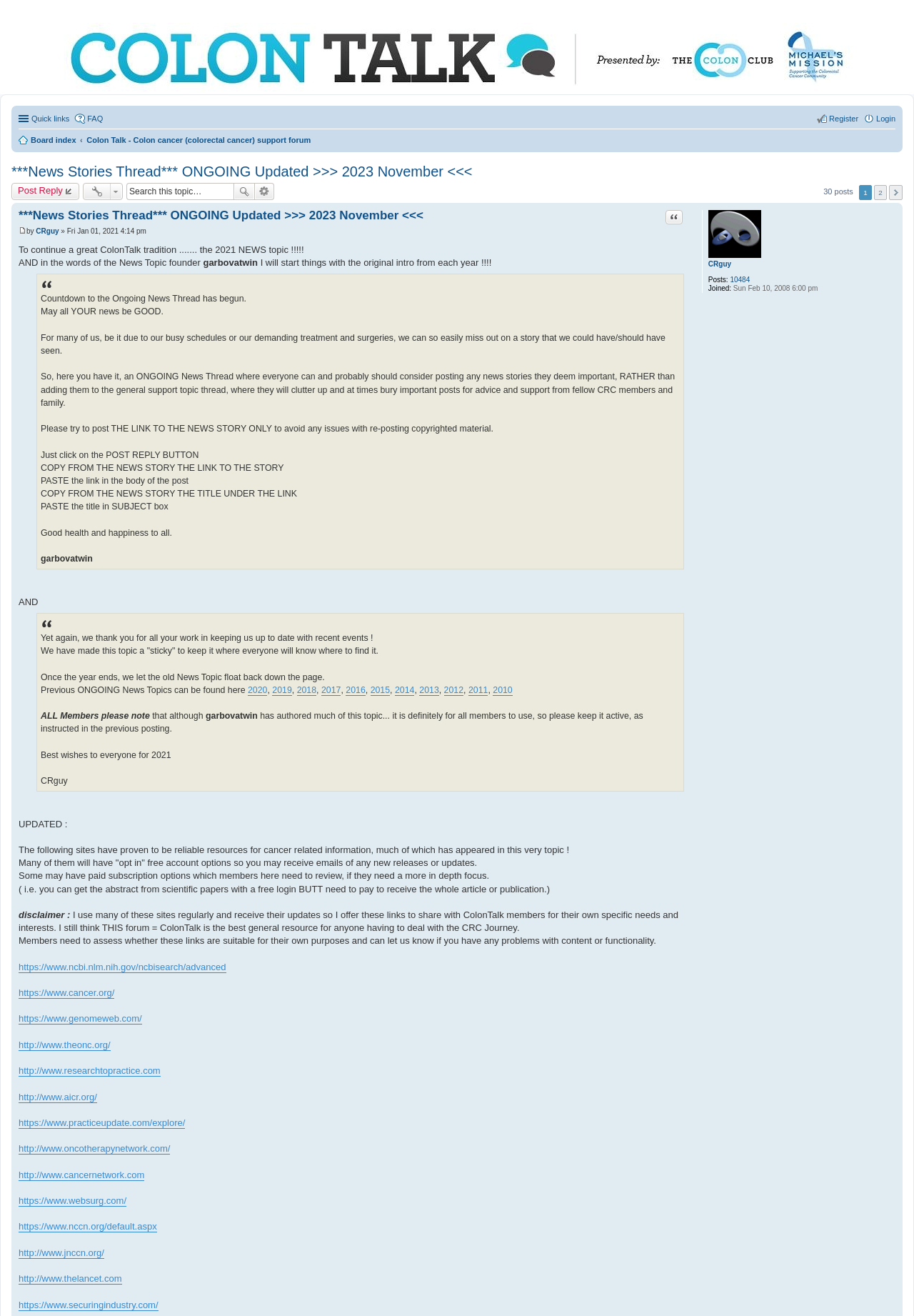What is the purpose of making this topic a 'sticky'? Analyze the screenshot and reply with just one word or a short phrase.

To keep it visible